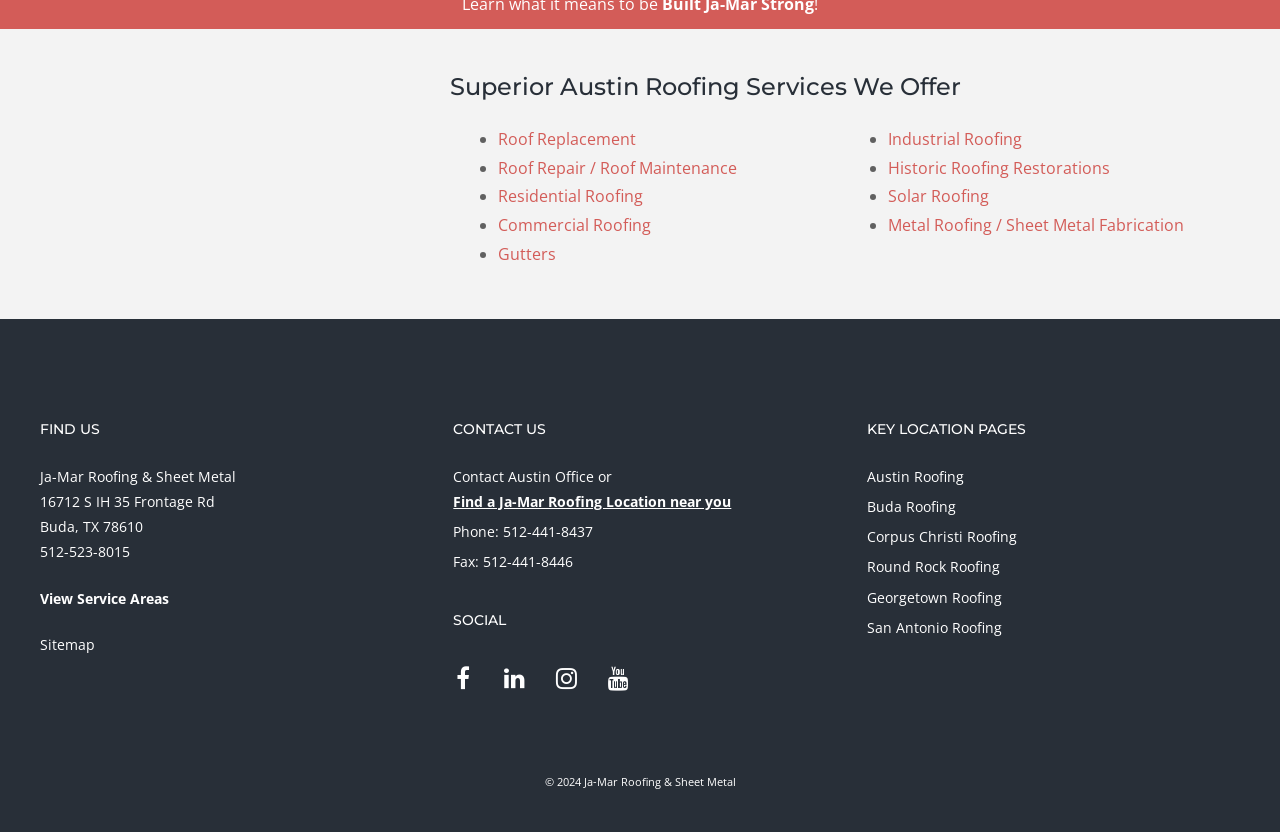Please identify the bounding box coordinates of the area that needs to be clicked to fulfill the following instruction: "View Service Areas."

[0.031, 0.707, 0.132, 0.73]